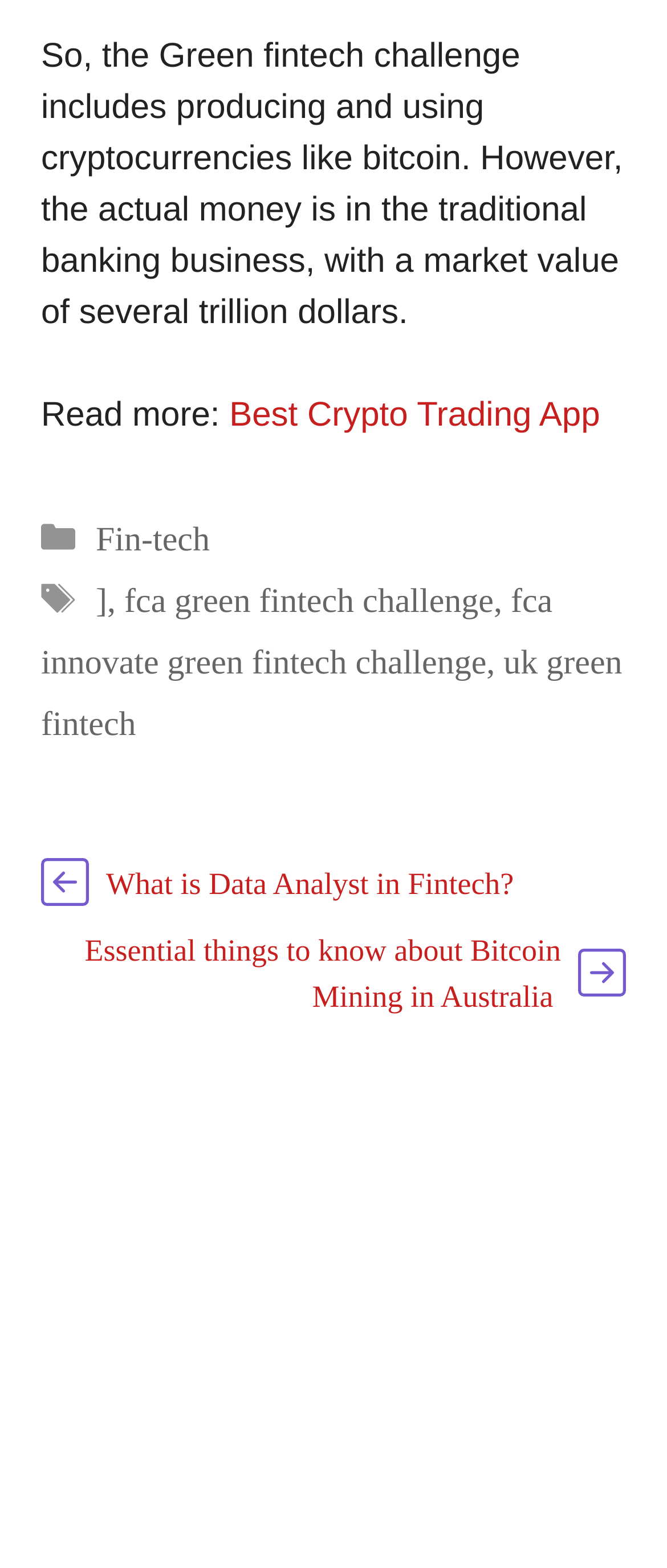Determine the bounding box coordinates of the section to be clicked to follow the instruction: "Explore the Fin-tech category". The coordinates should be given as four float numbers between 0 and 1, formatted as [left, top, right, bottom].

[0.144, 0.332, 0.315, 0.356]